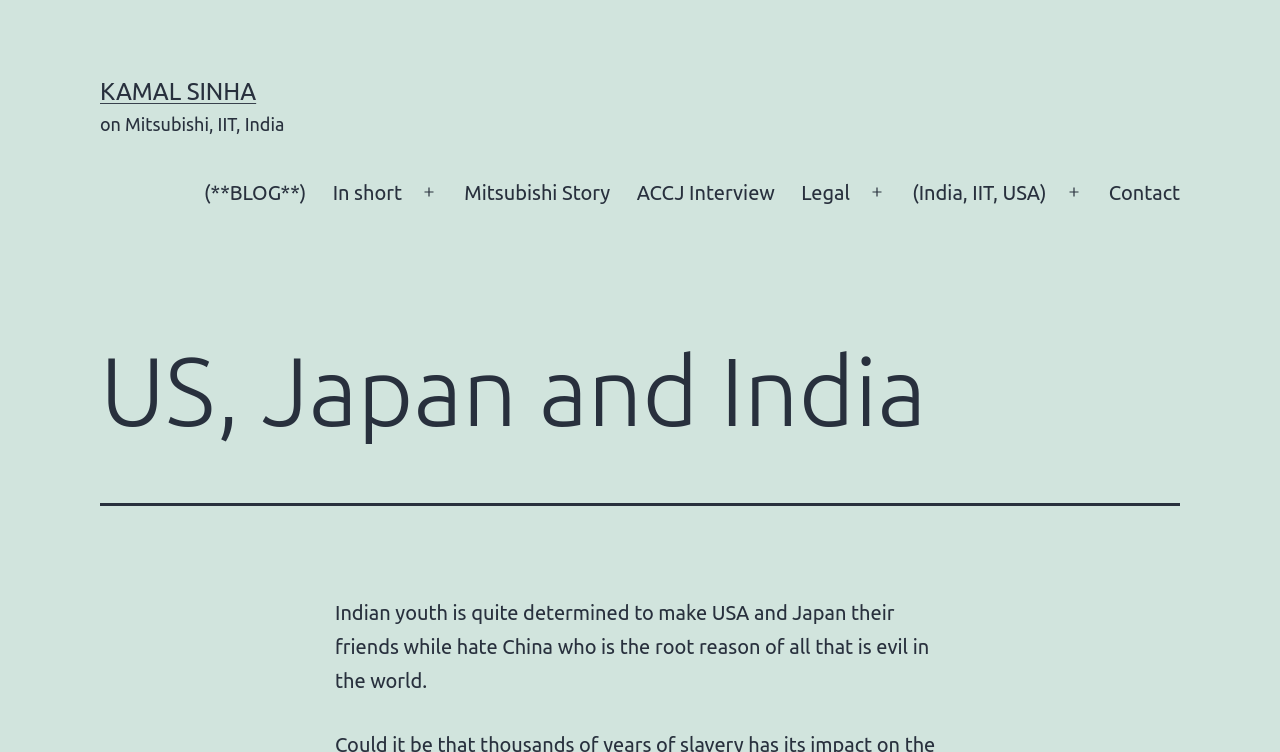Specify the bounding box coordinates of the area to click in order to follow the given instruction: "View the ACCJ Interview."

[0.487, 0.223, 0.616, 0.29]